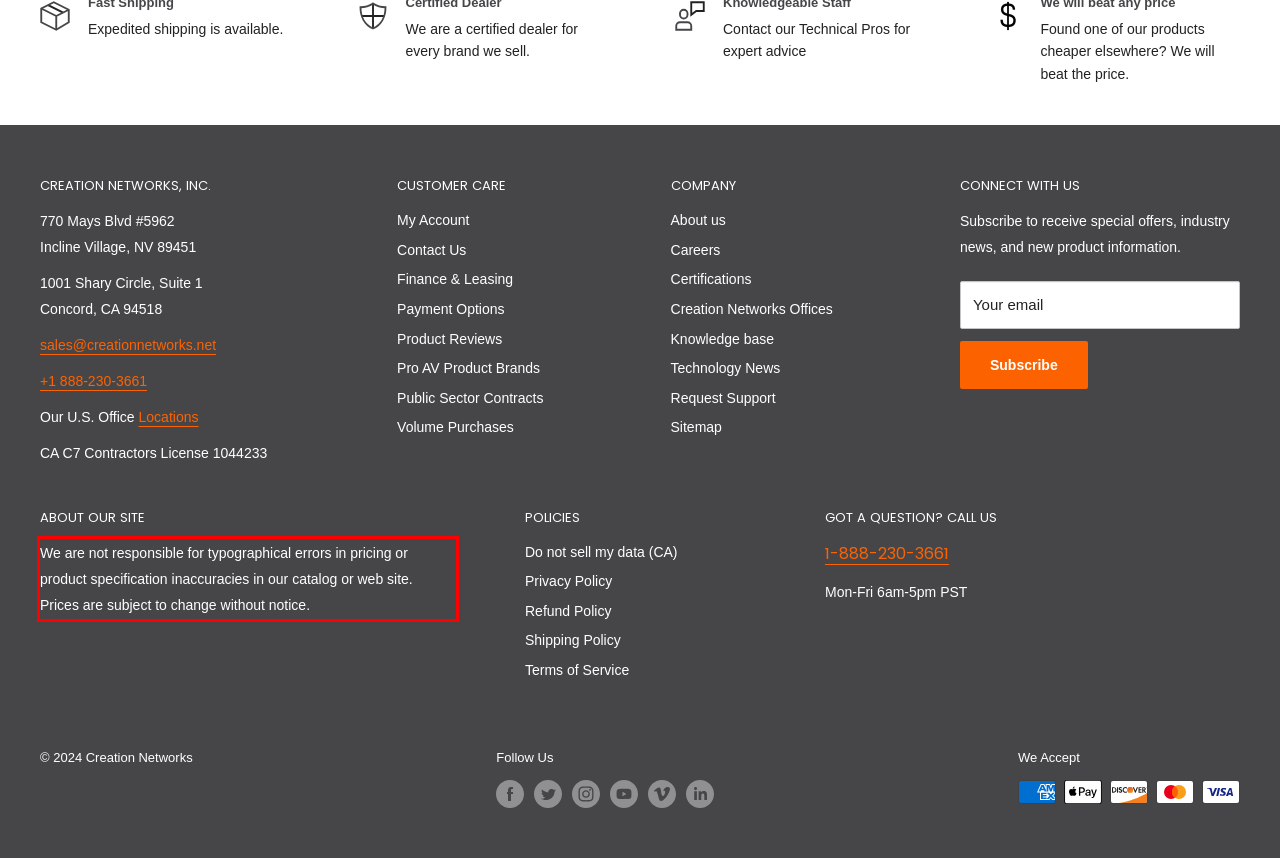Given a screenshot of a webpage with a red bounding box, extract the text content from the UI element inside the red bounding box.

We are not responsible for typographical errors in pricing or product specification inaccuracies in our catalog or web site. Prices are subject to change without notice.